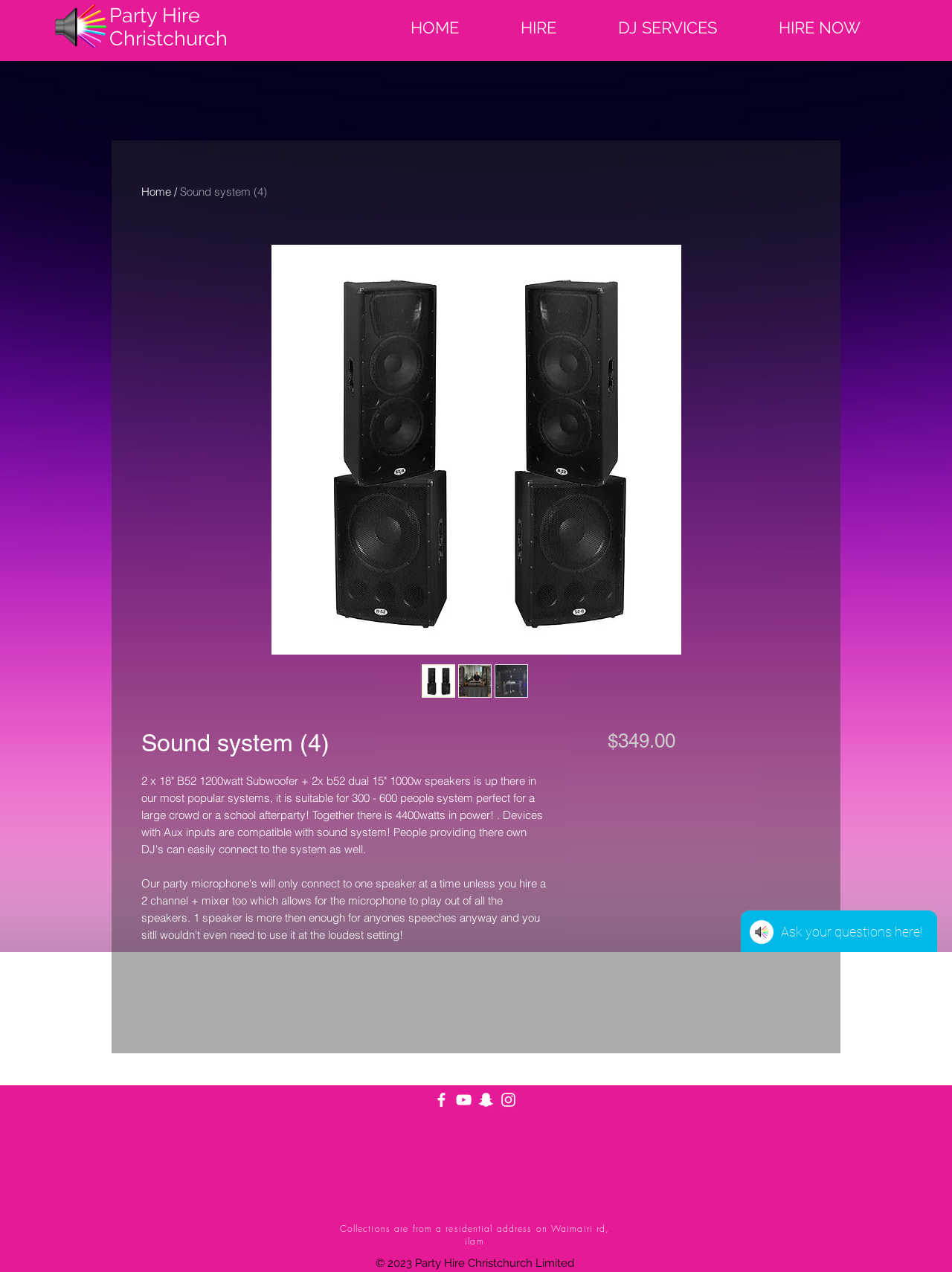Please find the bounding box coordinates of the element that must be clicked to perform the given instruction: "Click the 'HIRE NOW' button". The coordinates should be four float numbers from 0 to 1, i.e., [left, top, right, bottom].

[0.786, 0.008, 0.936, 0.025]